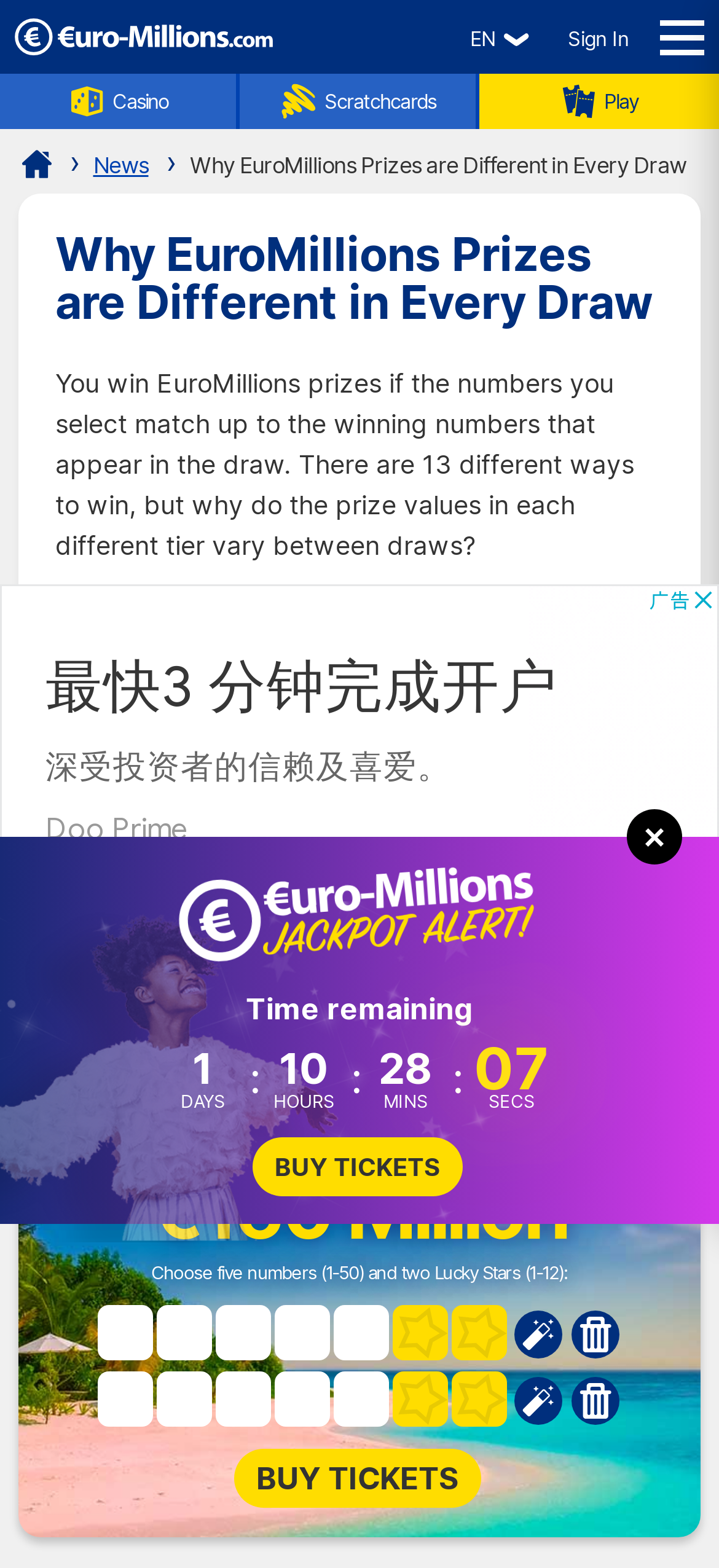Give a concise answer of one word or phrase to the question: 
How many textboxes are available to input numbers?

7